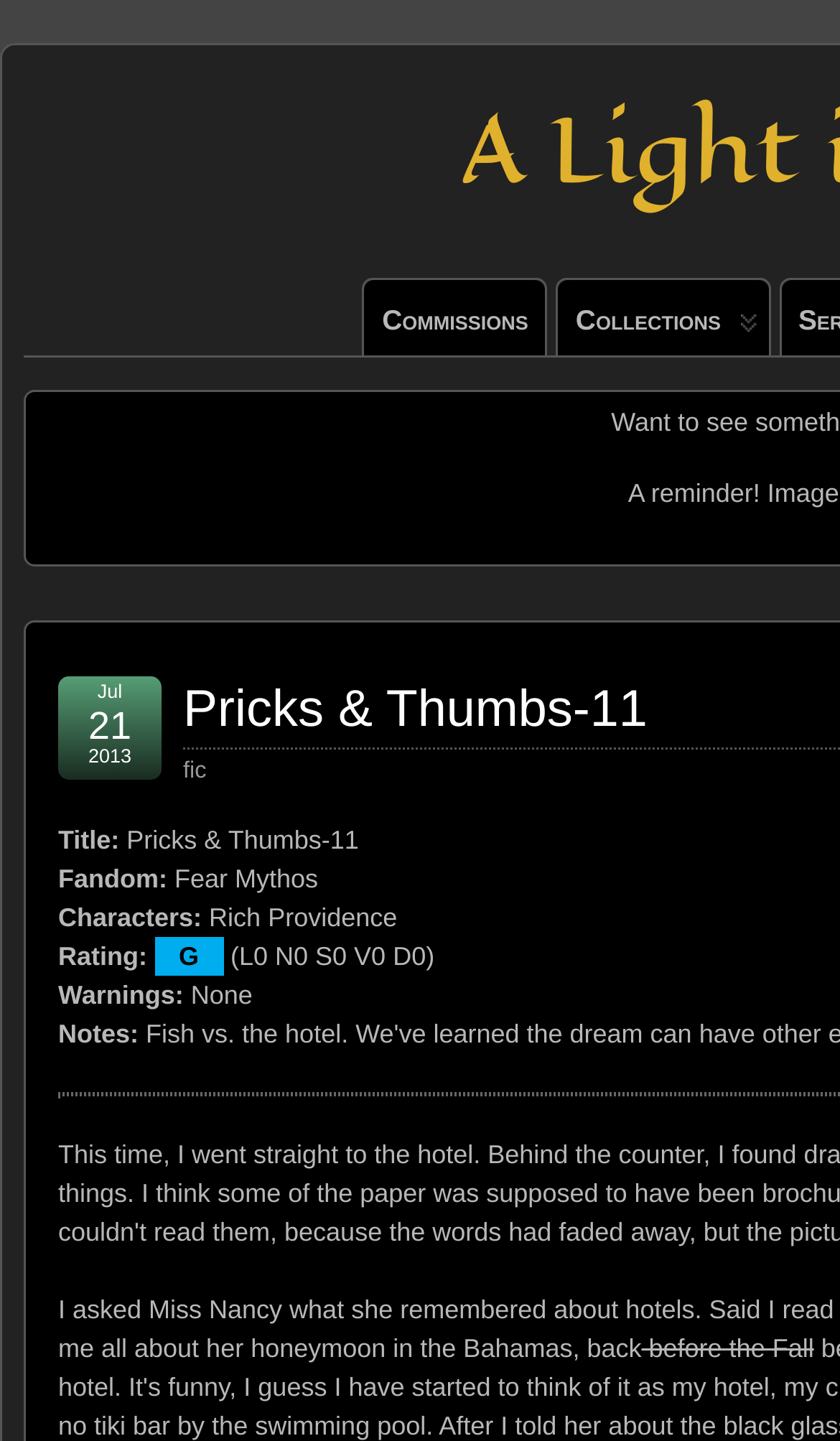Reply to the question with a single word or phrase:
What is the fandom of the story?

Fear Mythos